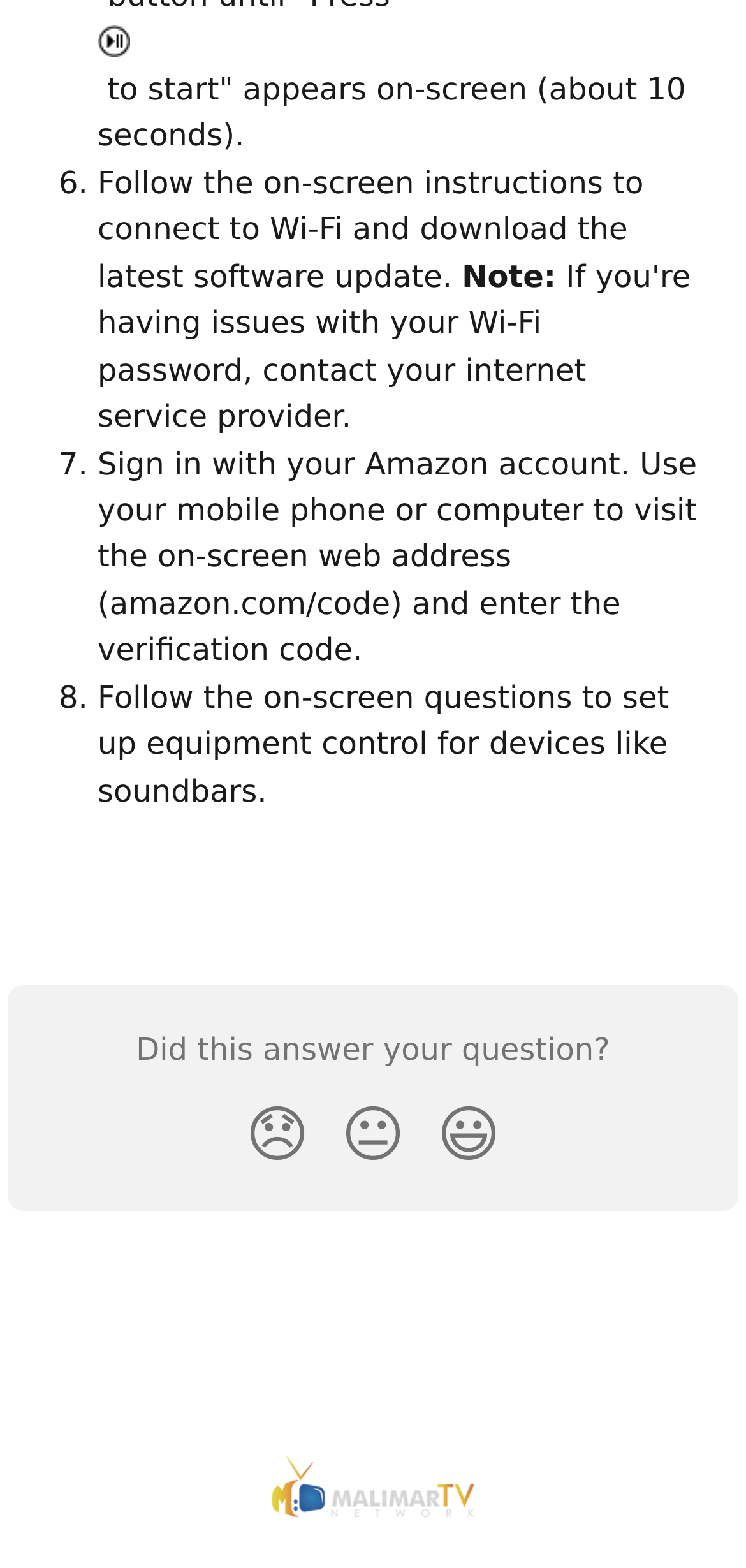Given the element description "alt="Malimar TV Help Center"" in the screenshot, predict the bounding box coordinates of that UI element.

[0.365, 0.934, 0.635, 0.96]